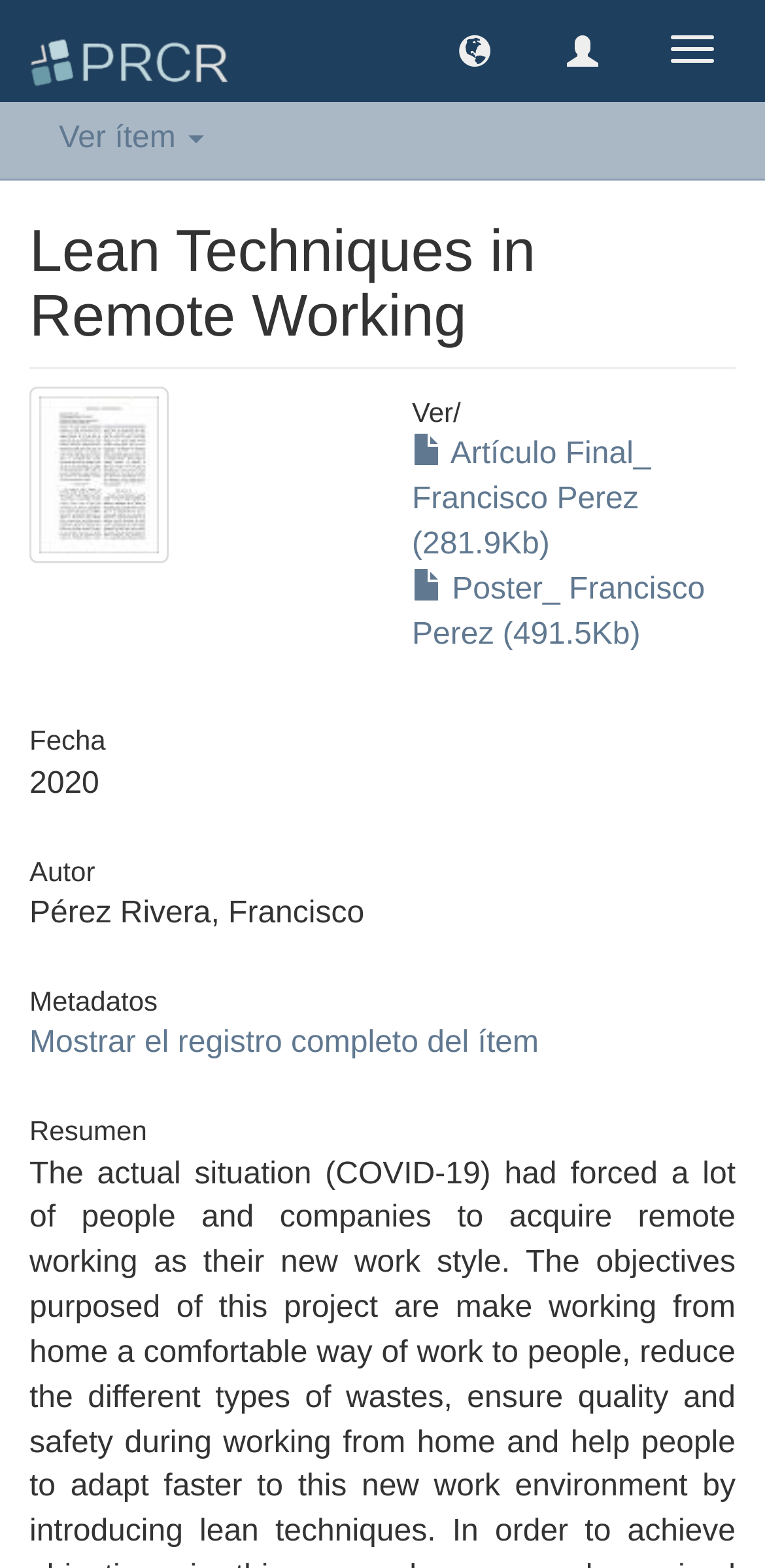How many buttons are available on this webpage?
Please answer the question with a single word or phrase, referencing the image.

4